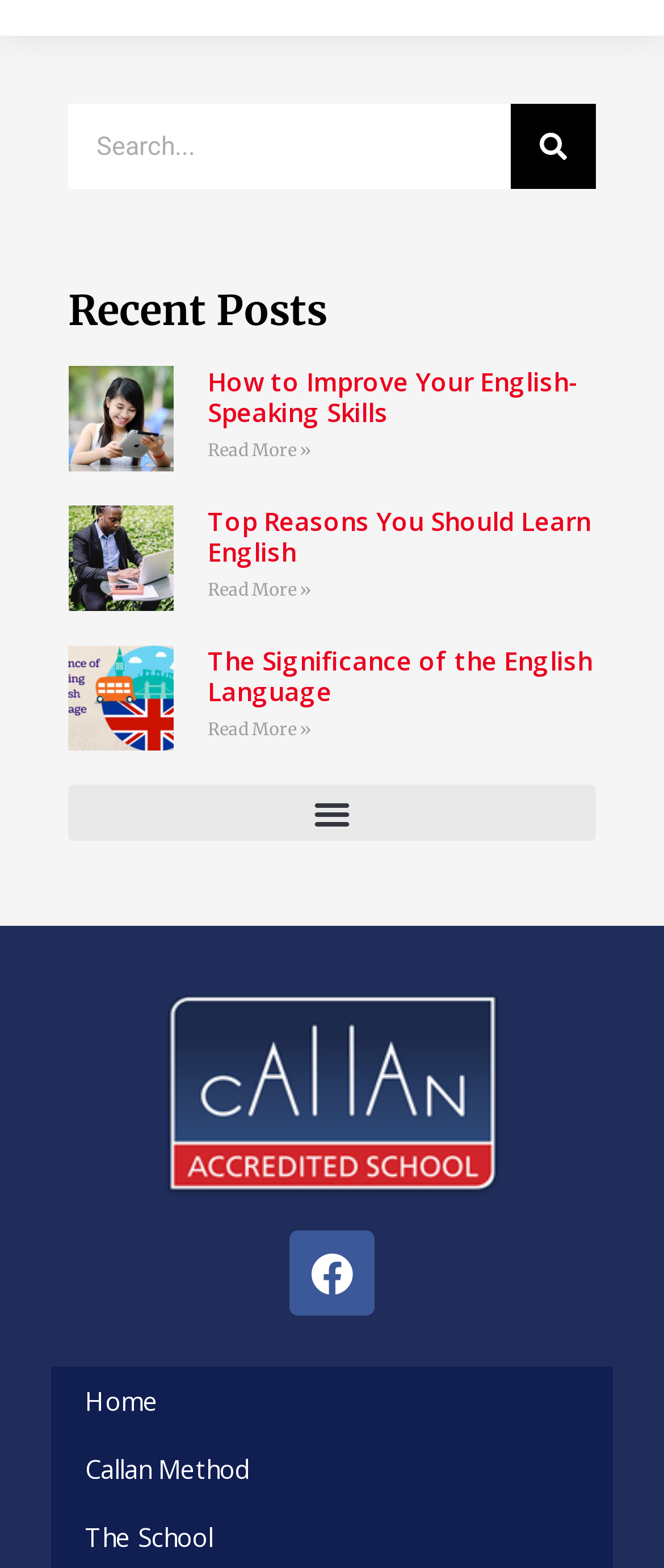Given the webpage screenshot, identify the bounding box of the UI element that matches this description: "Callan Method".

[0.077, 0.915, 0.923, 0.959]